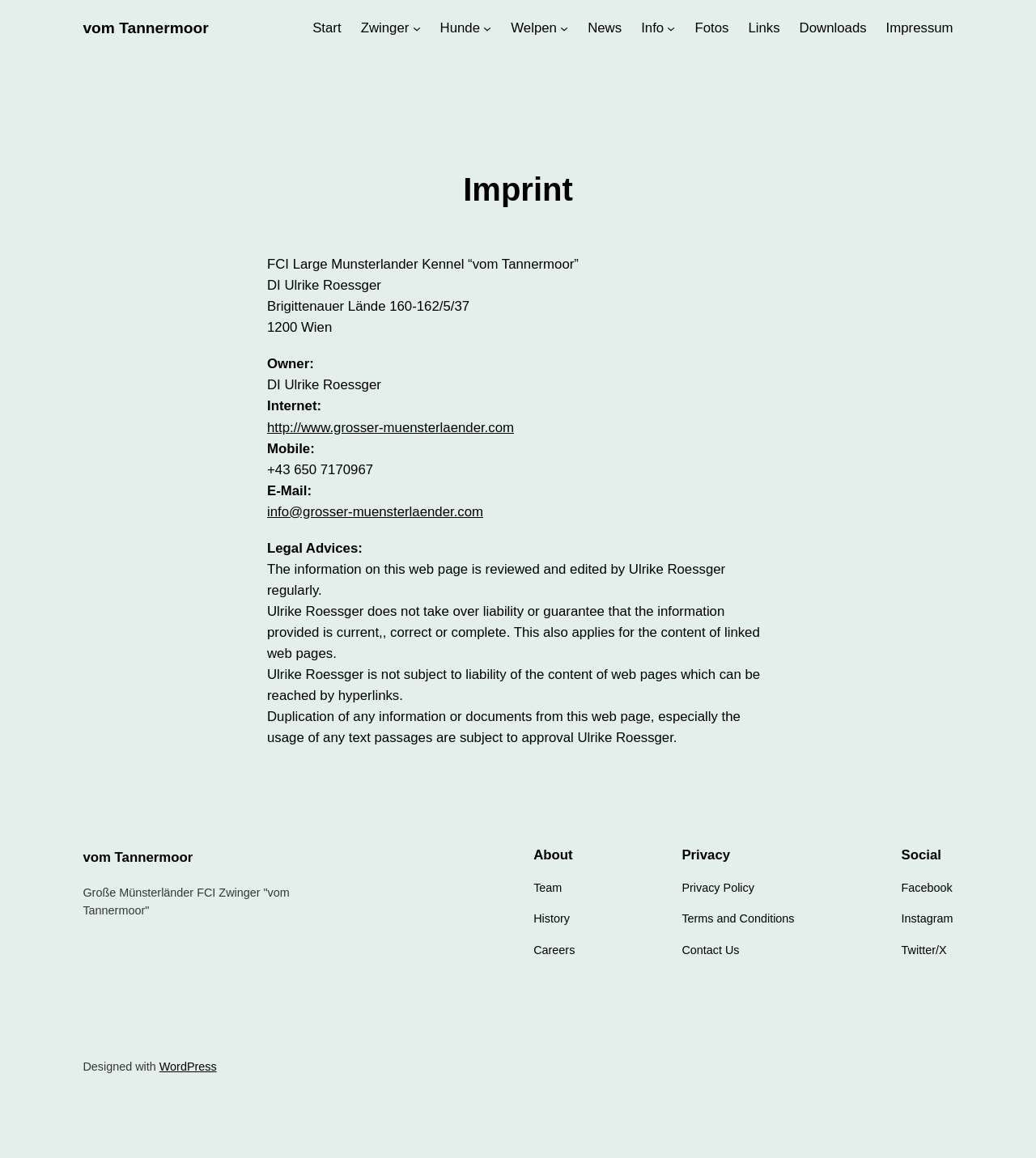Given the element description: "Privacy Policy", predict the bounding box coordinates of this UI element. The coordinates must be four float numbers between 0 and 1, given as [left, top, right, bottom].

[0.658, 0.759, 0.728, 0.775]